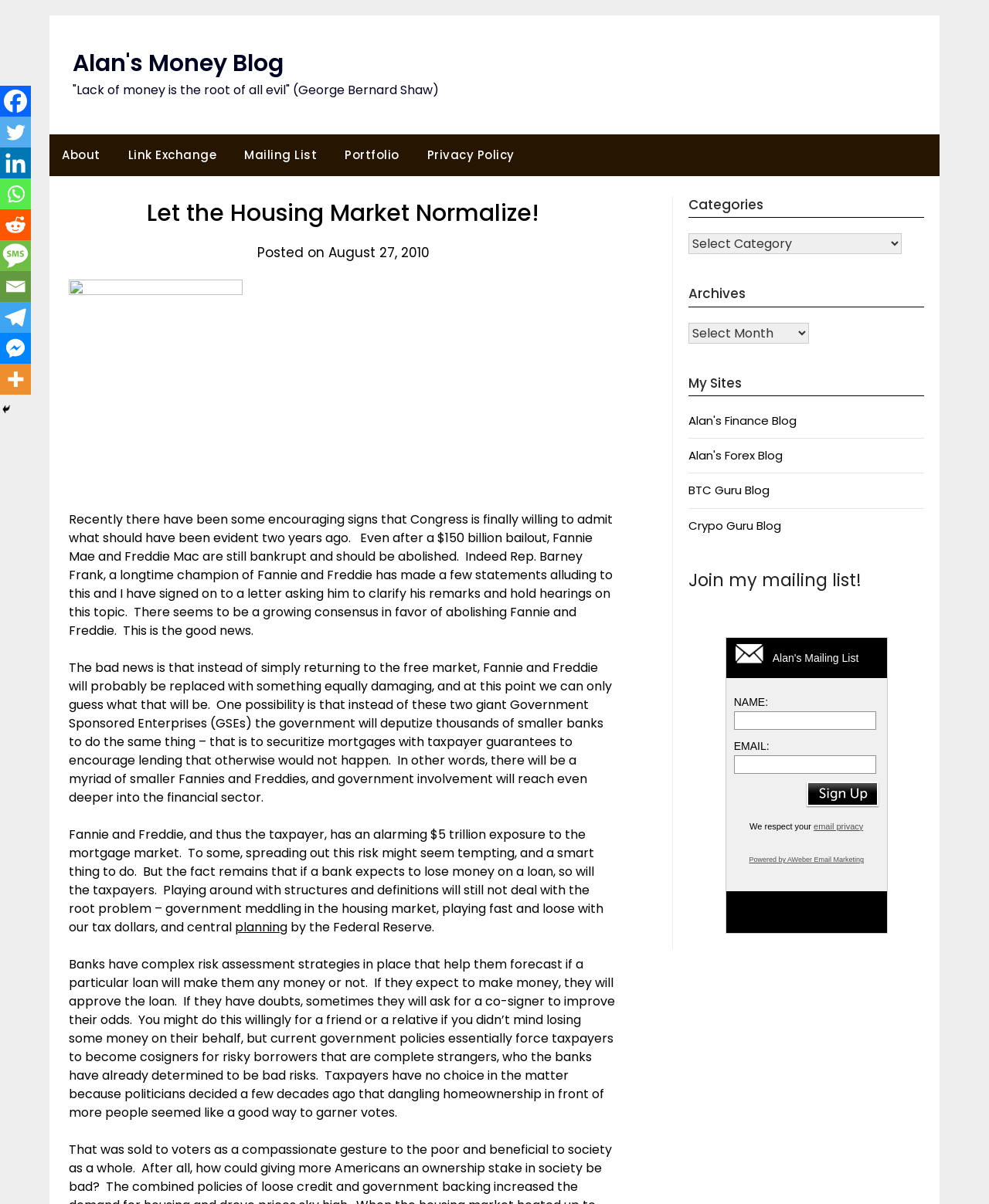Please provide the bounding box coordinates for the element that needs to be clicked to perform the following instruction: "Enter your name in the input field". The coordinates should be given as four float numbers between 0 and 1, i.e., [left, top, right, bottom].

[0.742, 0.591, 0.886, 0.606]